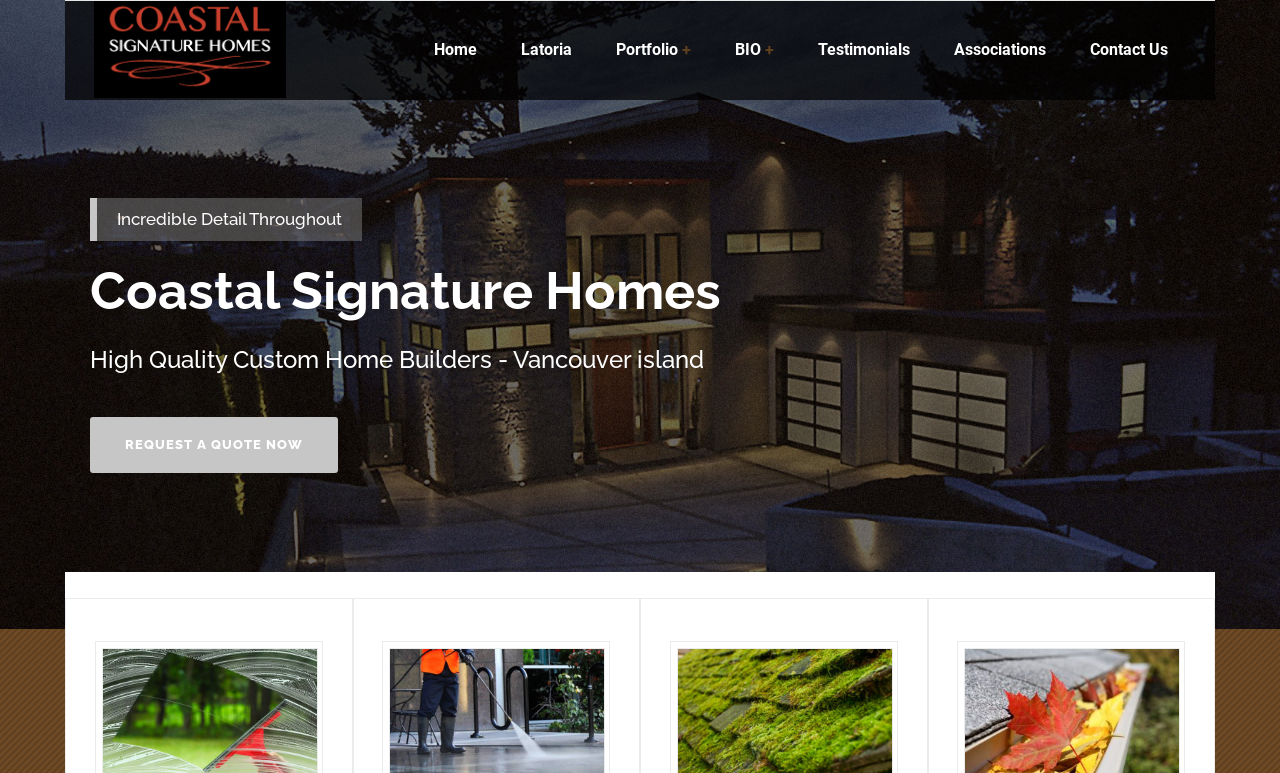Find the bounding box coordinates corresponding to the UI element with the description: "Testimonials". The coordinates should be formatted as [left, top, right, bottom], with values as floats between 0 and 1.

[0.623, 0.0, 0.727, 0.129]